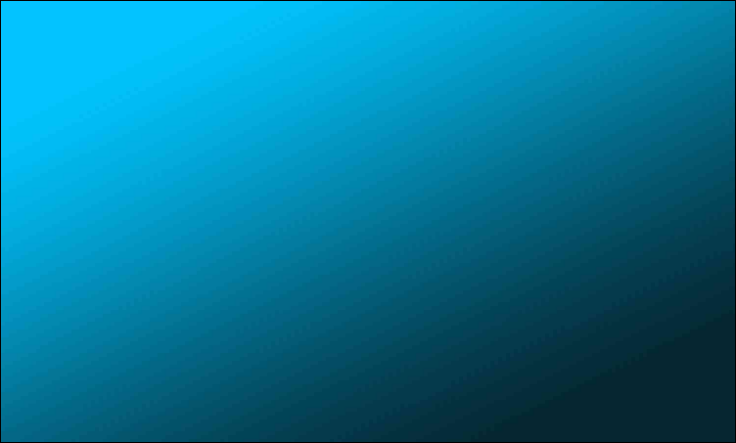Based on what you see in the screenshot, provide a thorough answer to this question: What do the earrings add to an outfit?

The caption states that the earrings add a touch of nostalgia and charm to any outfit, implying that they bring a sense of playfulness and whimsy to the wearer's overall look.